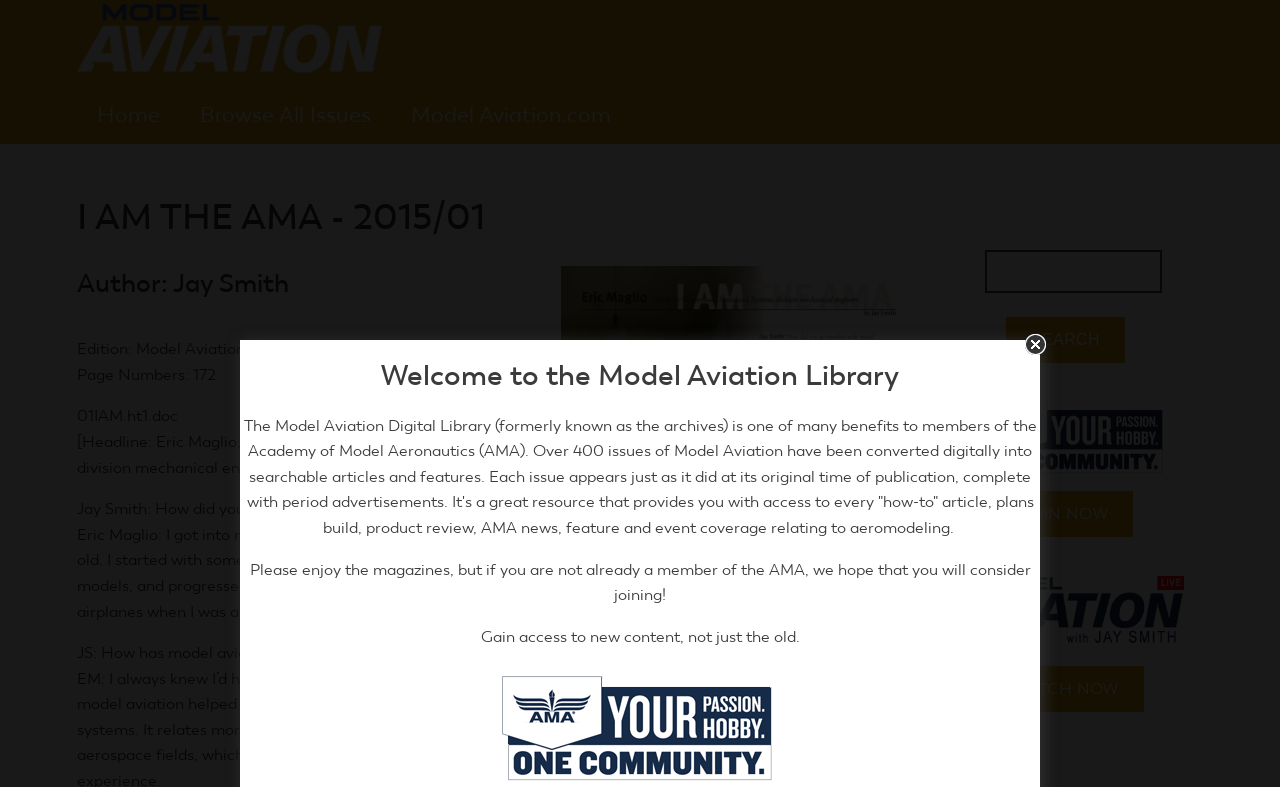Please specify the bounding box coordinates of the area that should be clicked to accomplish the following instruction: "Watch Model Aviation Live". The coordinates should consist of four float numbers between 0 and 1, i.e., [left, top, right, bottom].

[0.771, 0.846, 0.894, 0.905]